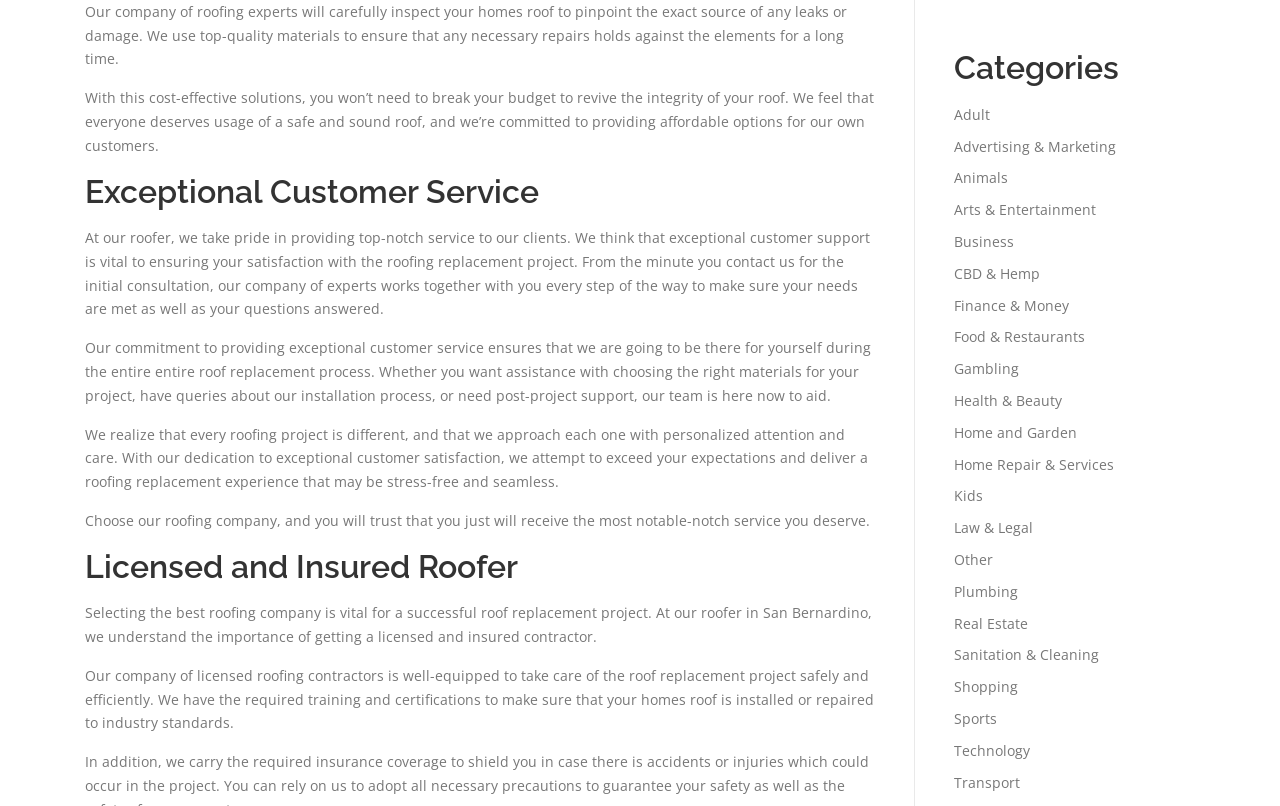Please locate the clickable area by providing the bounding box coordinates to follow this instruction: "Click on 'Real Estate'".

[0.745, 0.761, 0.803, 0.785]